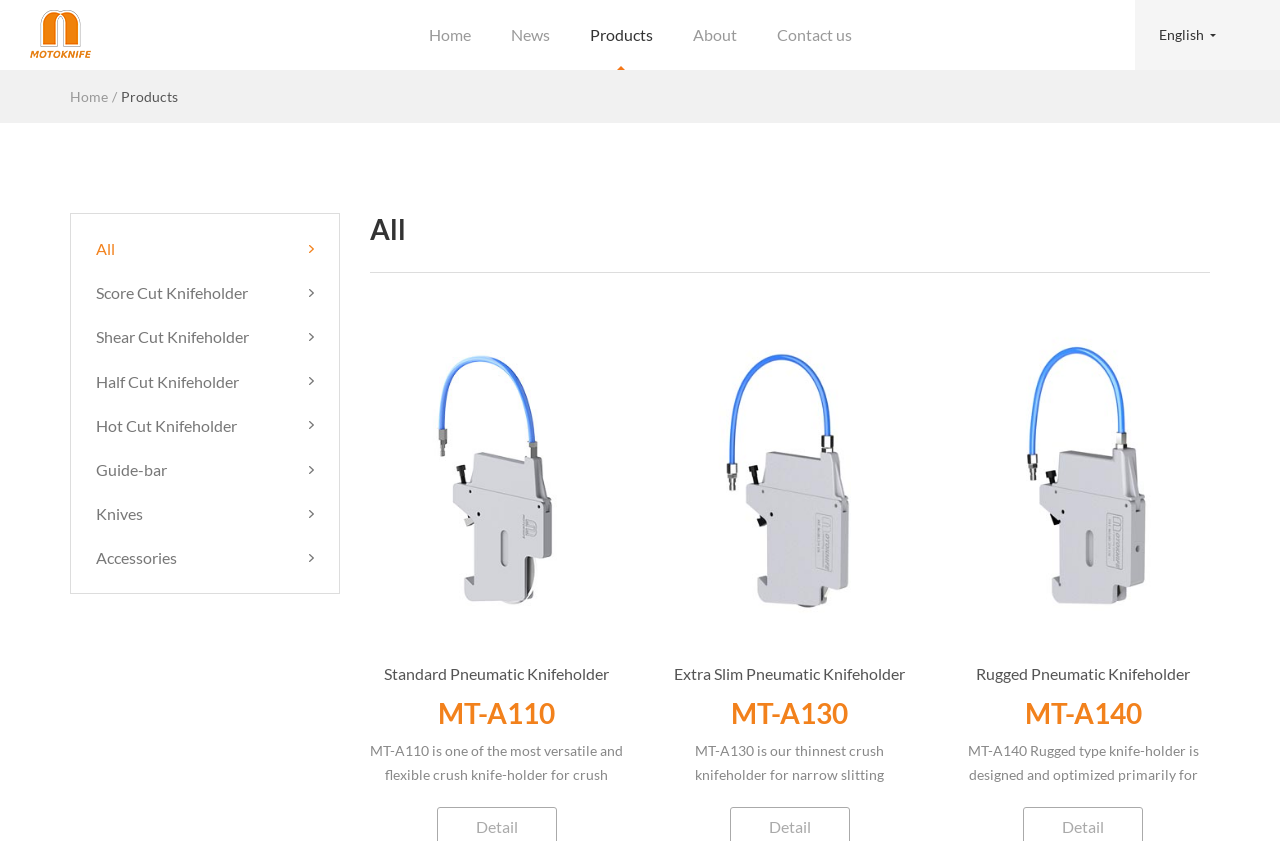How many products are displayed on the main page?
Make sure to answer the question with a detailed and comprehensive explanation.

By analyzing the webpage structure, I found that there are three products displayed on the main page, each with an image, heading, and detail link.